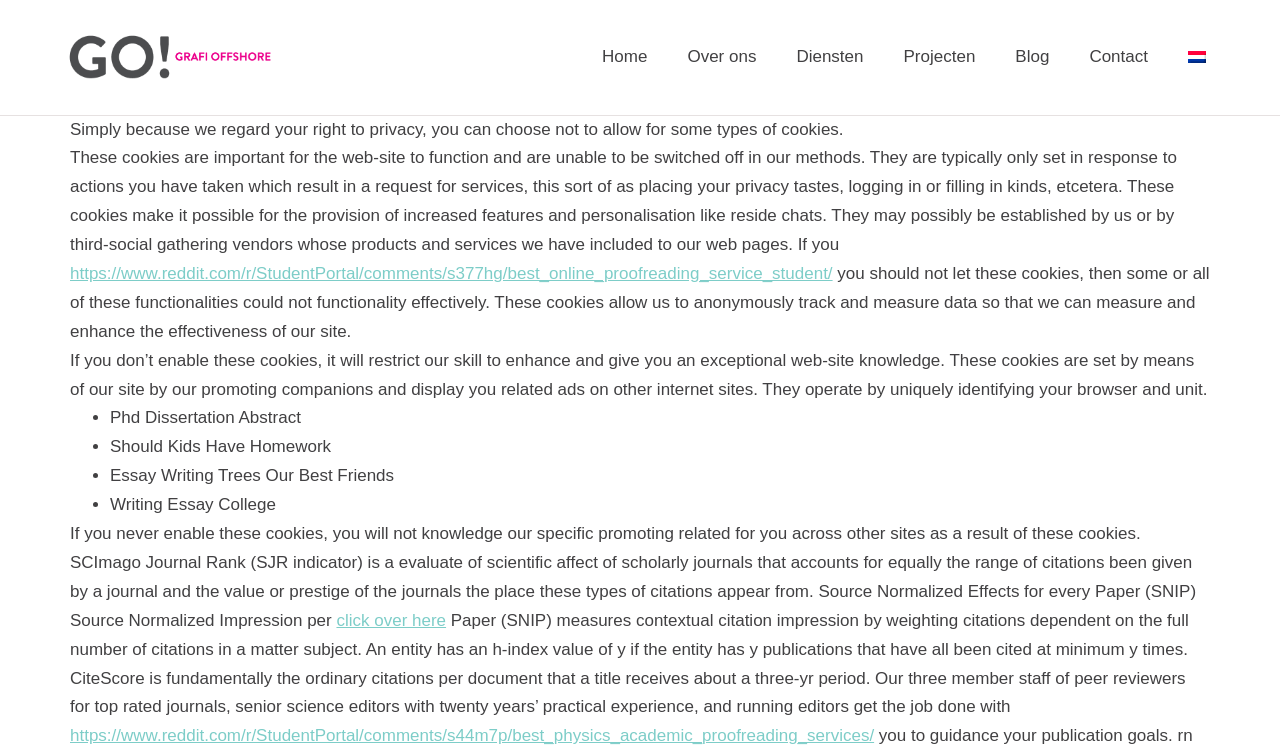Utilize the details in the image to thoroughly answer the following question: What is the purpose of the cookies?

Based on the text, it is clear that the cookies are important for the website to function and are unable to be switched off in their methods. They are typically only set in response to actions the user has taken, such as placing their privacy preferences, logging in or filling in forms, etc. These cookies make it possible for the provision of increased features and personalization like live chats.